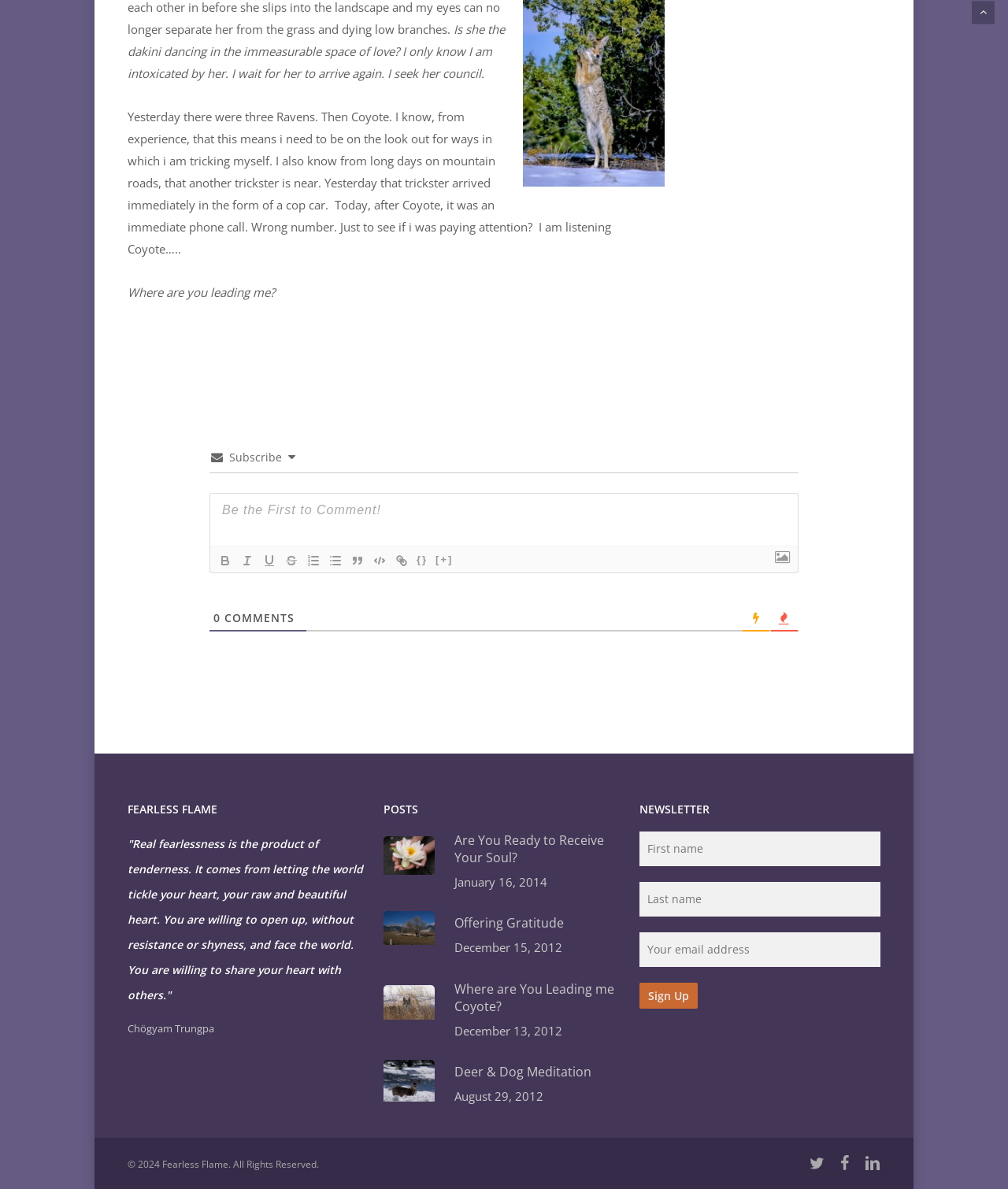Please determine the bounding box coordinates for the element that should be clicked to follow these instructions: "Click the Bold button".

[0.212, 0.463, 0.234, 0.479]